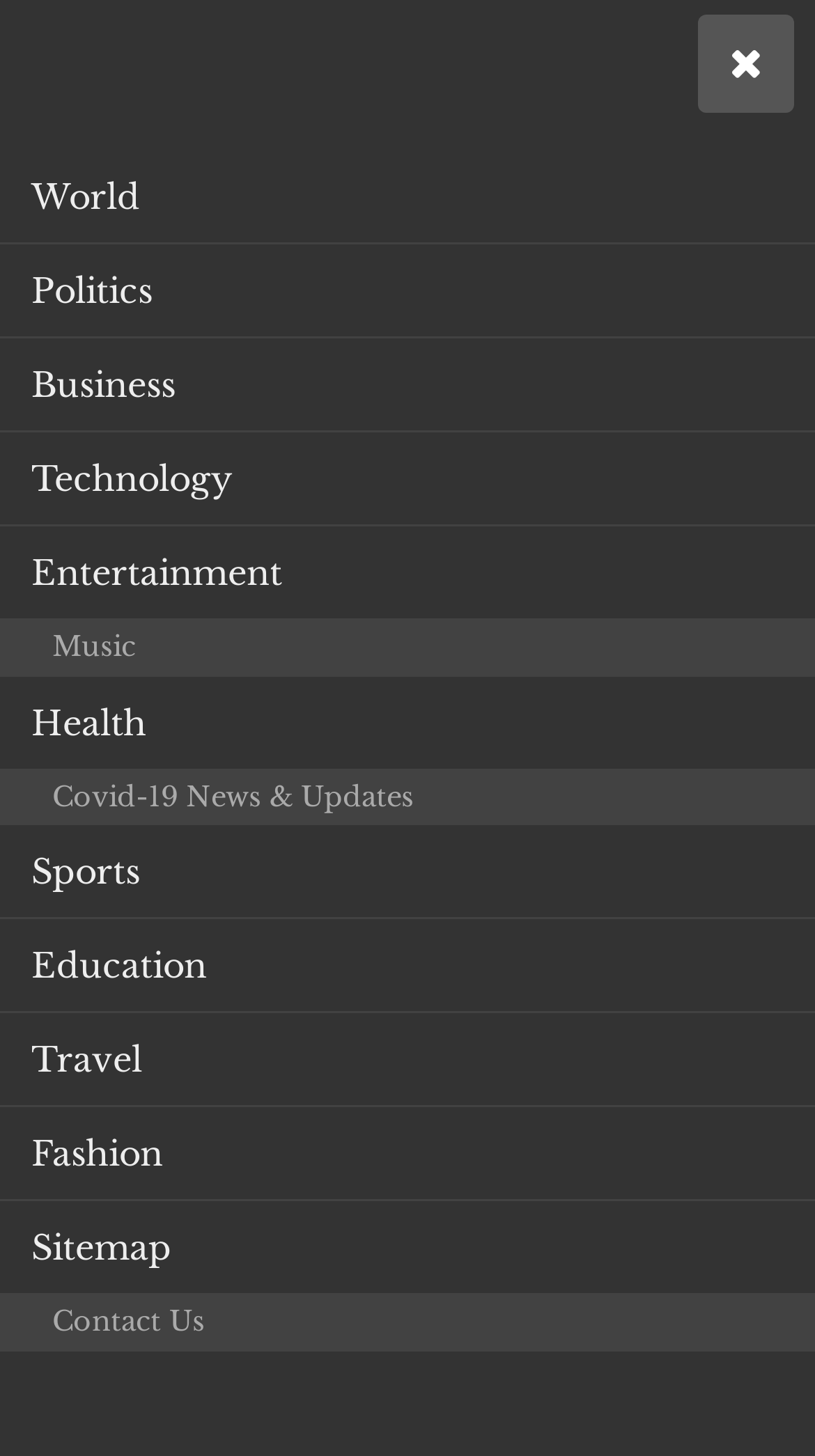Please identify the bounding box coordinates of the clickable area that will allow you to execute the instruction: "Click the search button".

[0.856, 0.009, 0.974, 0.077]